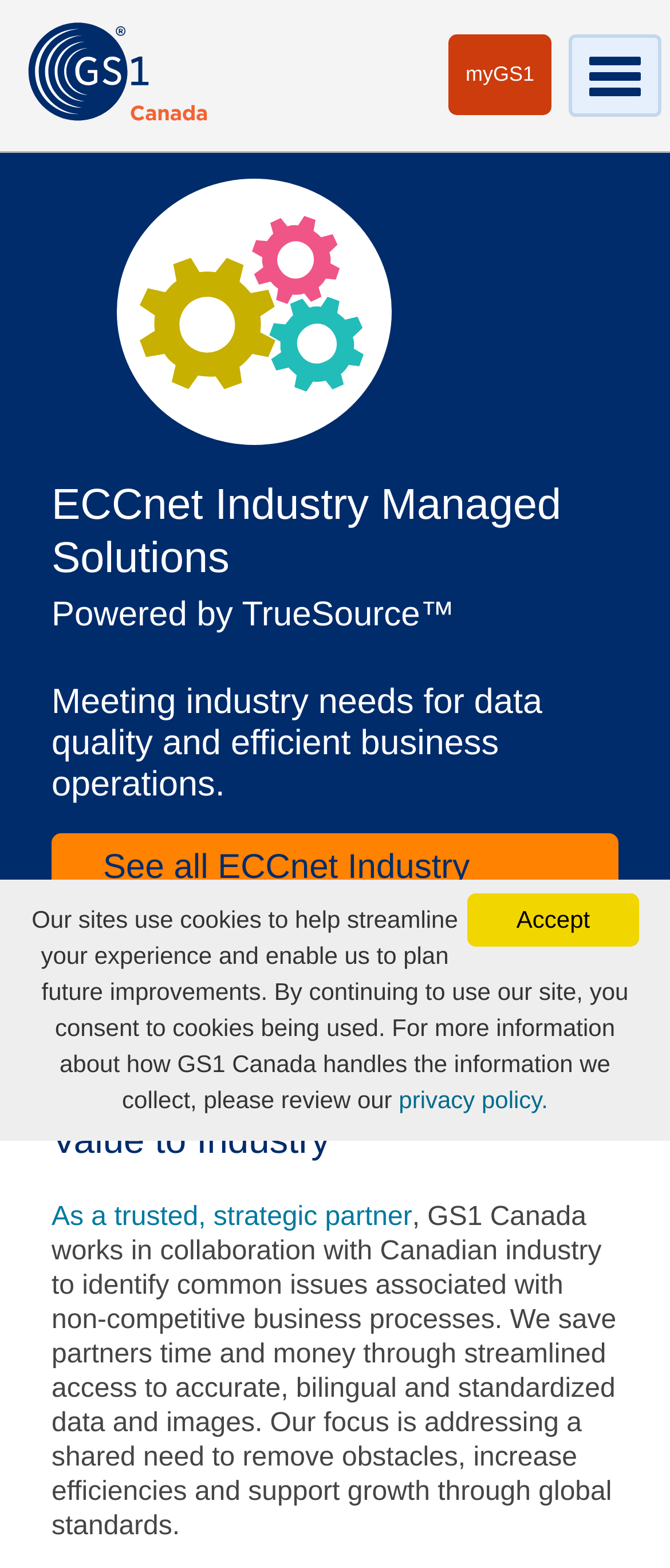Produce an extensive caption that describes everything on the webpage.

The webpage is about GS1, a neutral, not-for-profit organization that develops and maintains global standards for efficient business communication. At the top of the page, there is a header section with a navigation menu labeled "Main menu" that spans almost the entire width of the page. The menu contains a link to "GS1 Canada" with a corresponding image, a button to open the main menu, and another link to "myGS1". 

Below the navigation menu, there is a prominent heading that reads "ECCnet Industry Managed Solutions Powered by TrueSource™", which takes up about a third of the page's width. Underneath this heading, there is a paragraph of text that describes the industry needs for data quality and efficient business operations. 

Adjacent to the paragraph, there is a button labeled "See all ECCnet Industry Managed Solutions" with an arrow icon. Further down, there is another heading that reads "Collaborative Approach Delivers Value to Industry", followed by a link to a section that describes GS1 Canada's collaborative approach with Canadian industry. 

Below this section, there is a block of text that explains how GS1 Canada works with industry partners to identify common issues and streamline access to accurate data and images. At the bottom of the page, there are two static text elements: one labeled "Accept" and another that describes the website's cookie policy, with a link to the privacy policy.